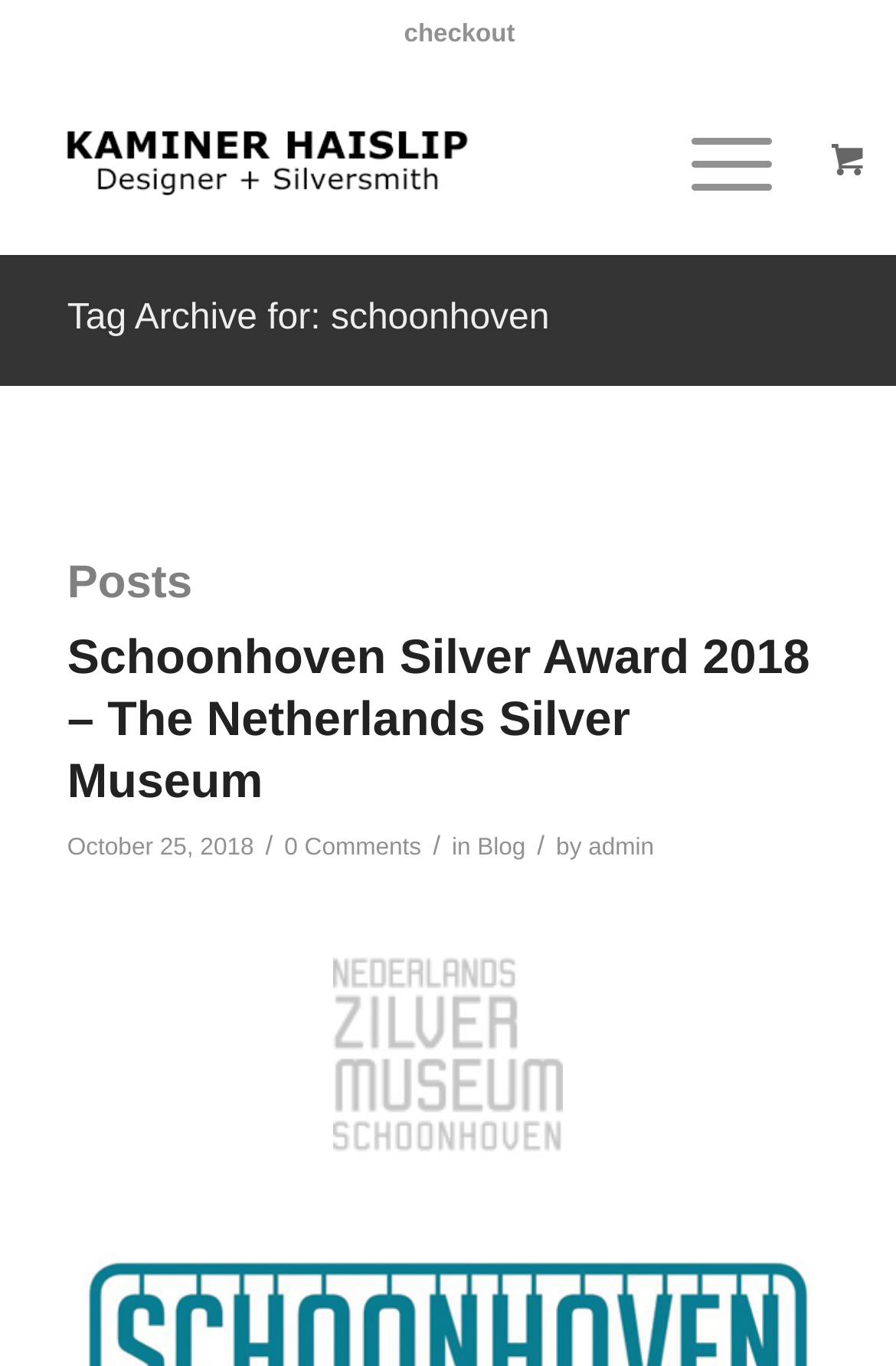Select the bounding box coordinates of the element I need to click to carry out the following instruction: "read the post about Schoonhoven Silver Award".

[0.075, 0.462, 0.904, 0.593]